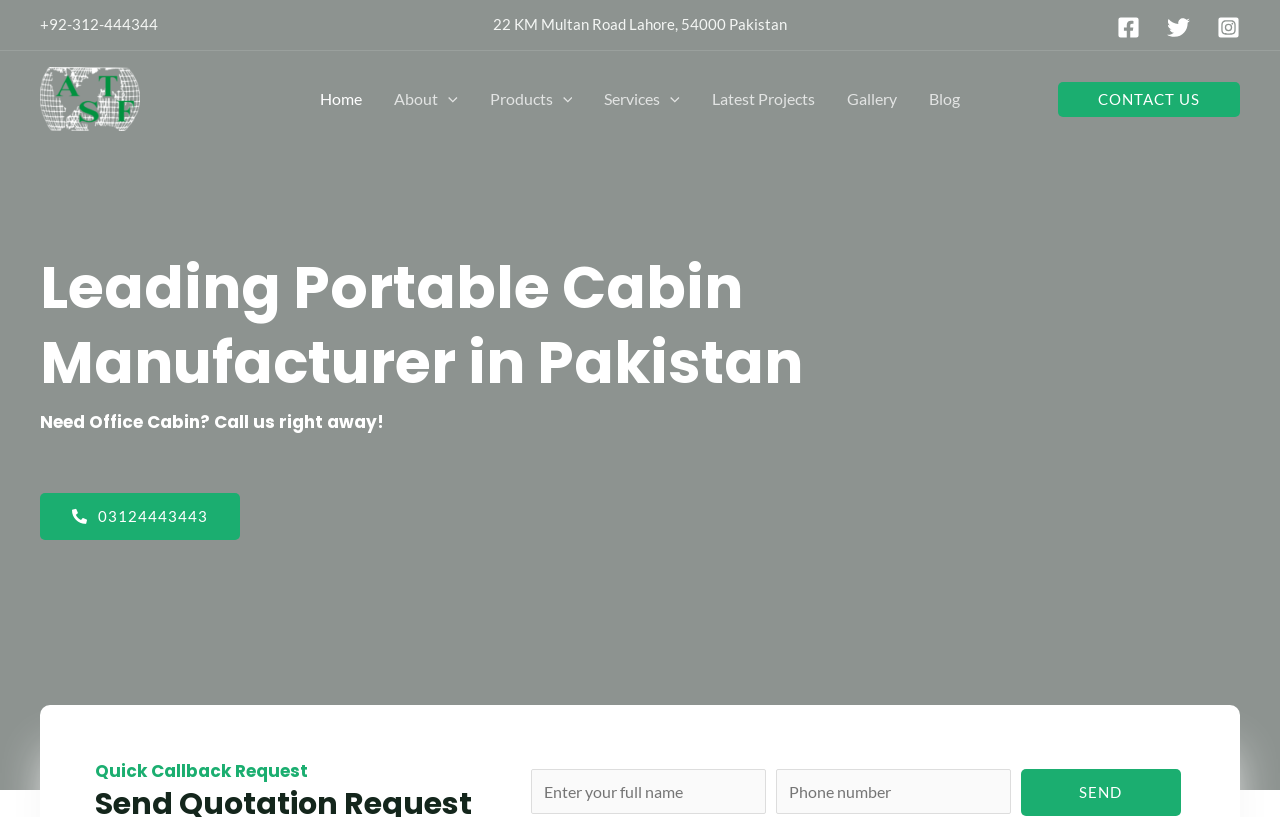Determine the bounding box coordinates of the target area to click to execute the following instruction: "Call the phone number."

[0.031, 0.018, 0.123, 0.04]